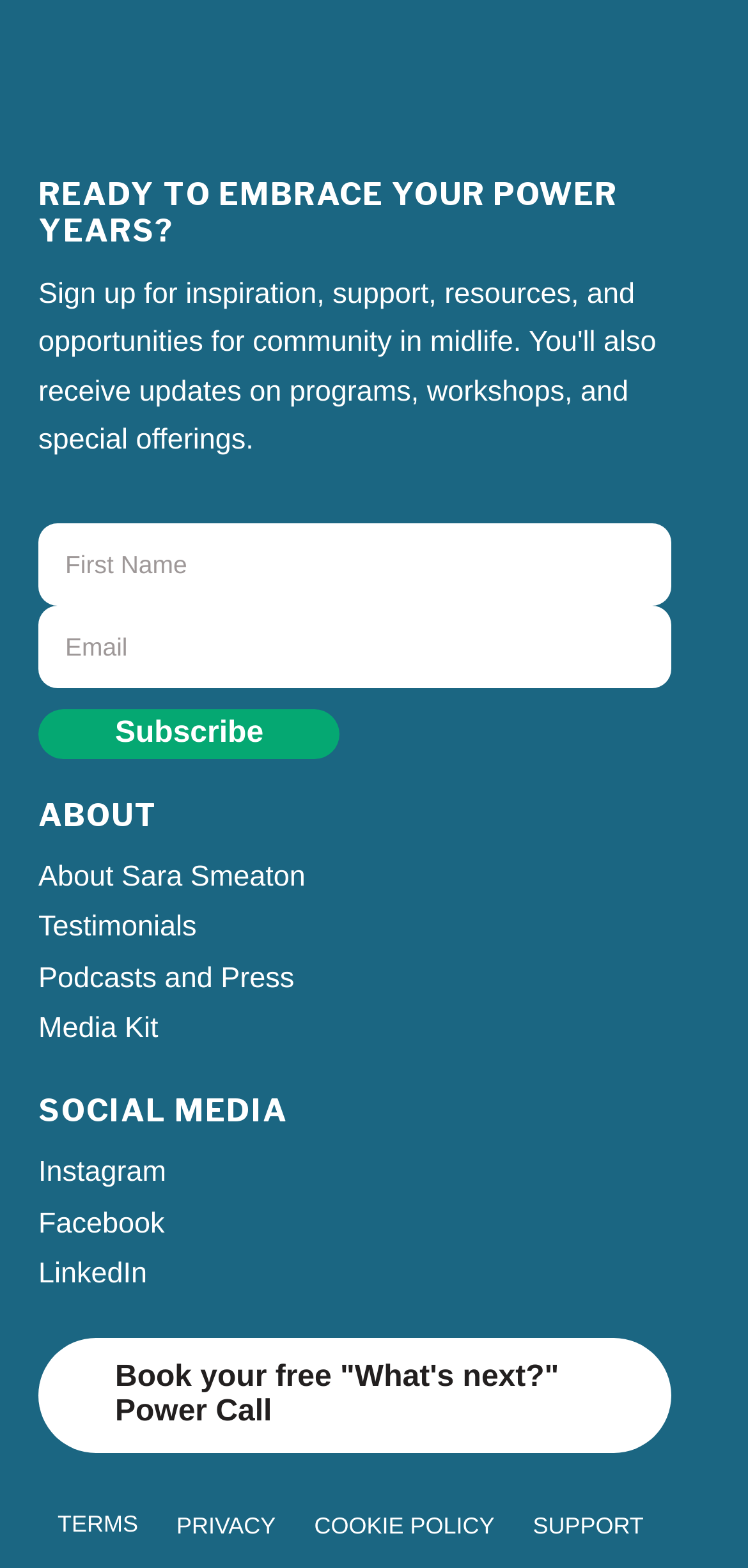Locate the bounding box coordinates of the clickable region necessary to complete the following instruction: "Learn more about Sara Smeaton". Provide the coordinates in the format of four float numbers between 0 and 1, i.e., [left, top, right, bottom].

[0.051, 0.389, 0.897, 0.415]